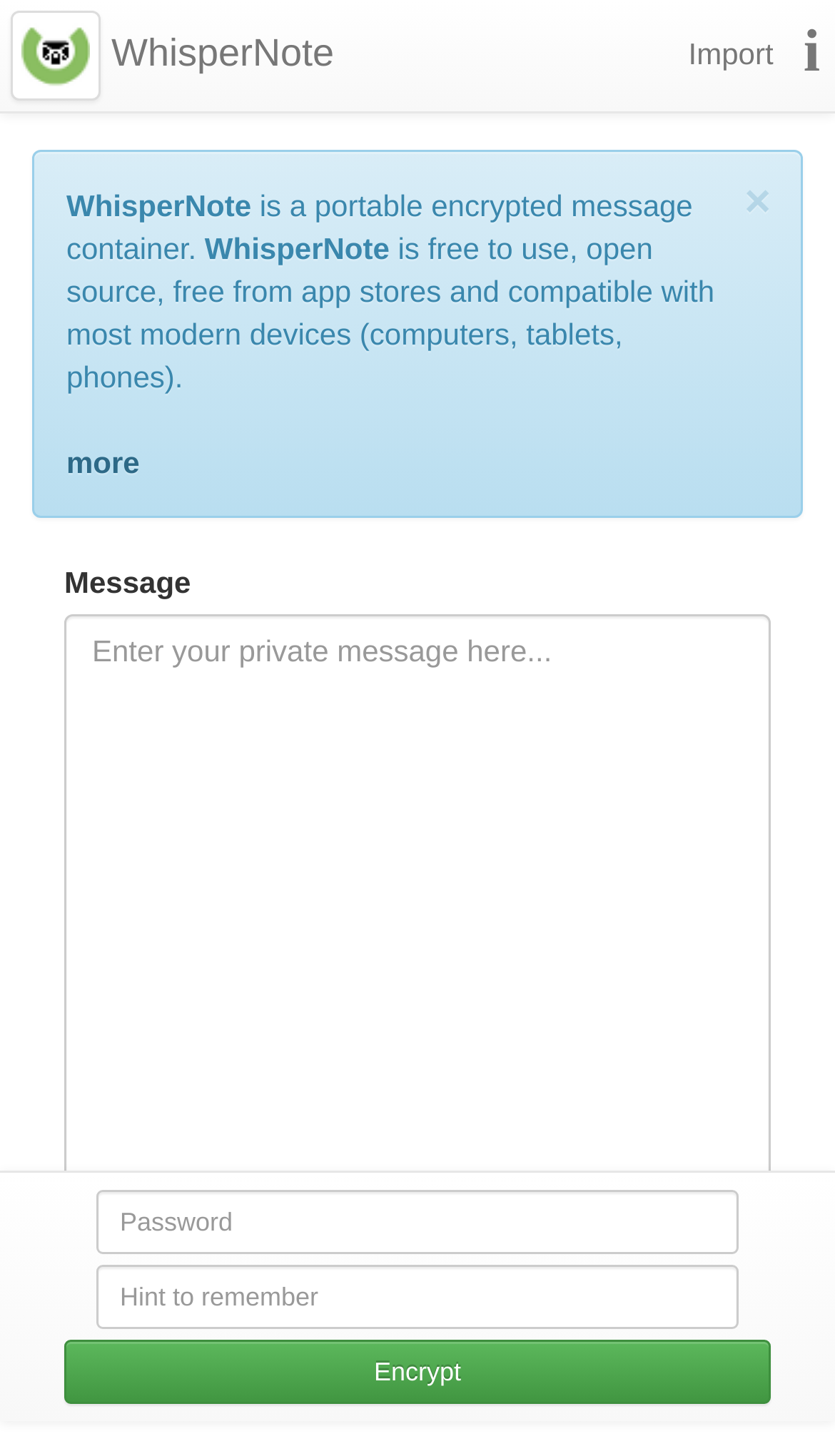Could you highlight the region that needs to be clicked to execute the instruction: "Click the Encrypt button"?

[0.077, 0.92, 0.923, 0.964]